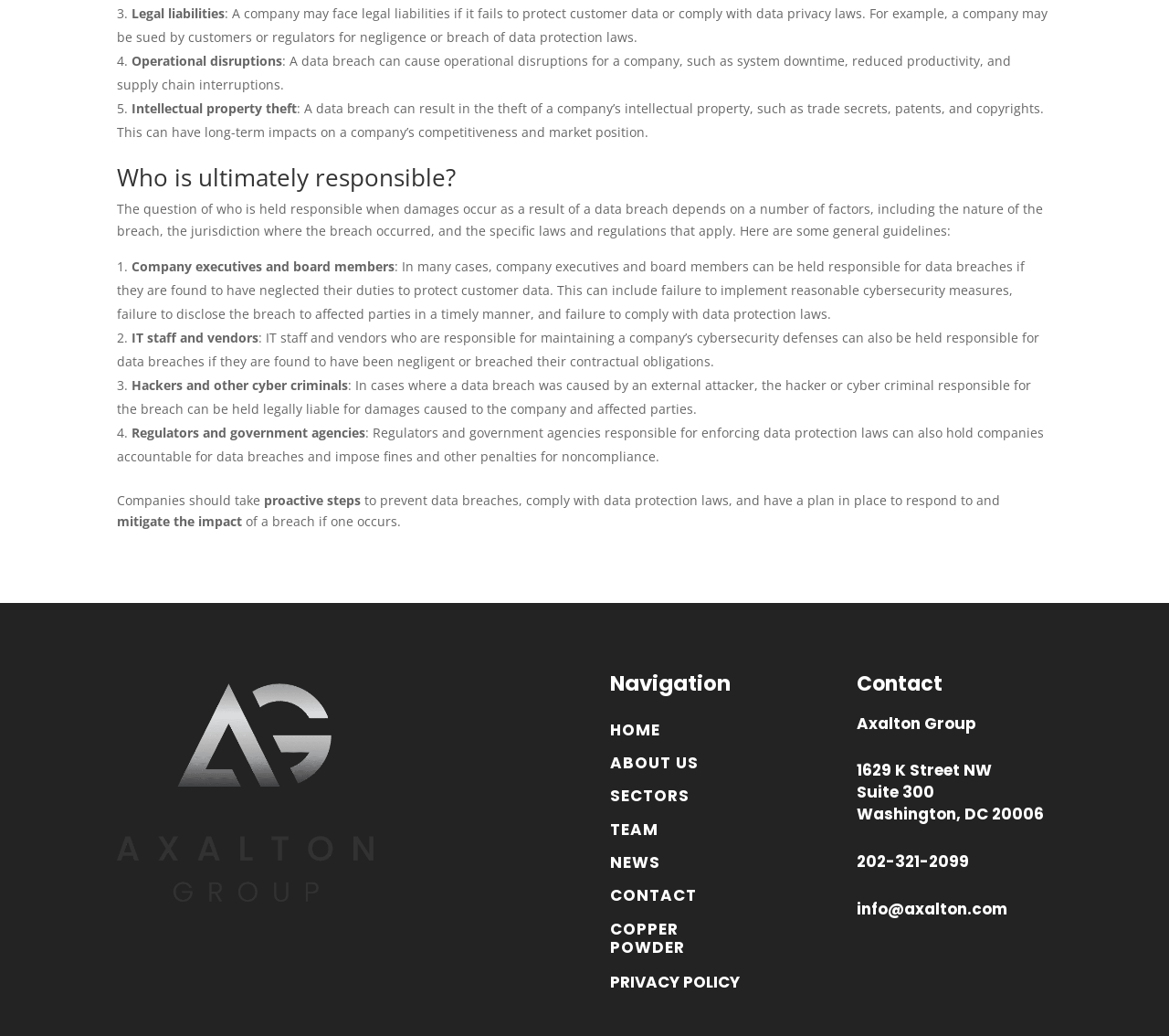Using the description "Millermatic 212 For Sale Craigslist", predict the bounding box of the relevant HTML element.

None